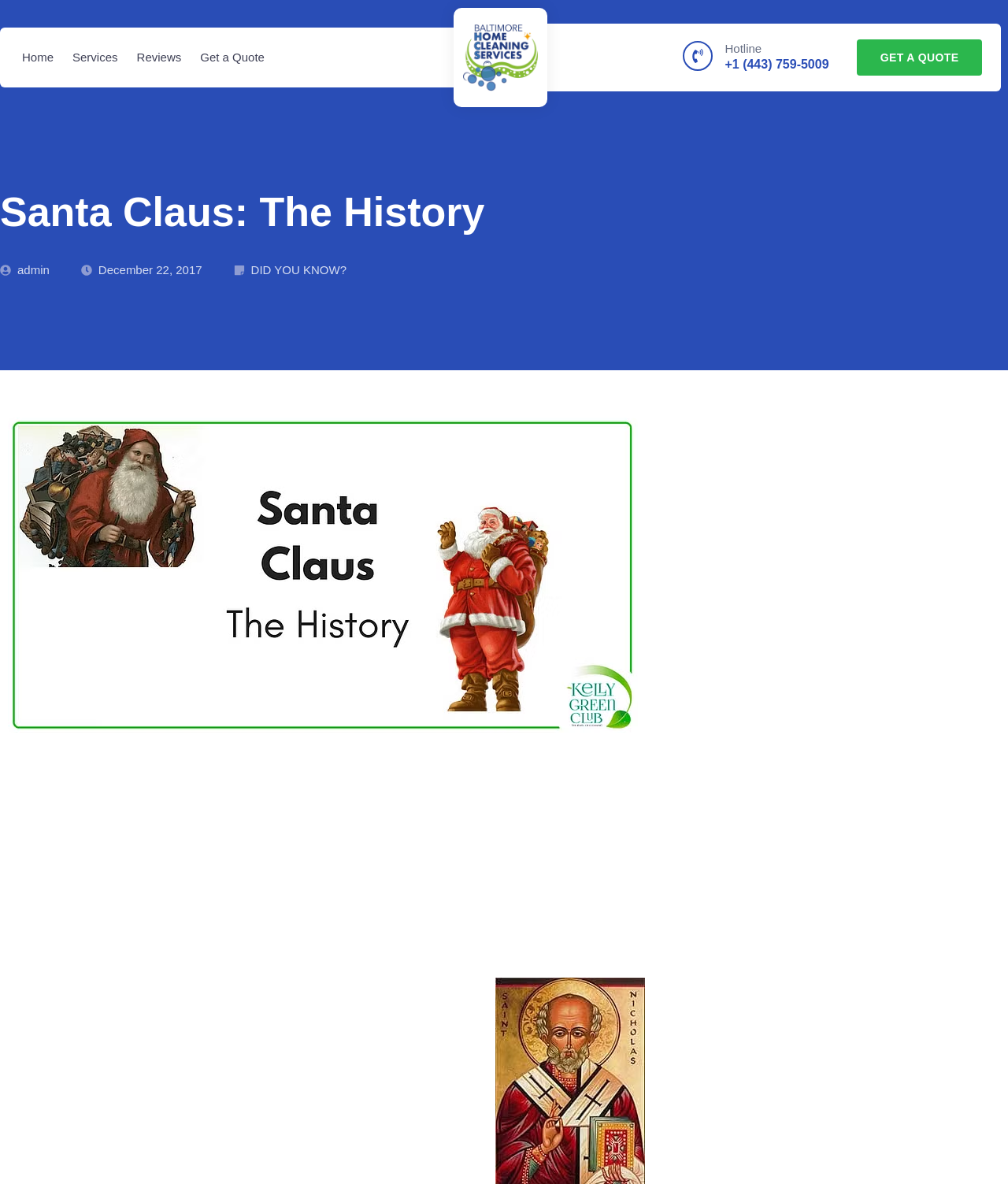What is the name of the cleaning service?
Respond with a short answer, either a single word or a phrase, based on the image.

Baltimore HCS